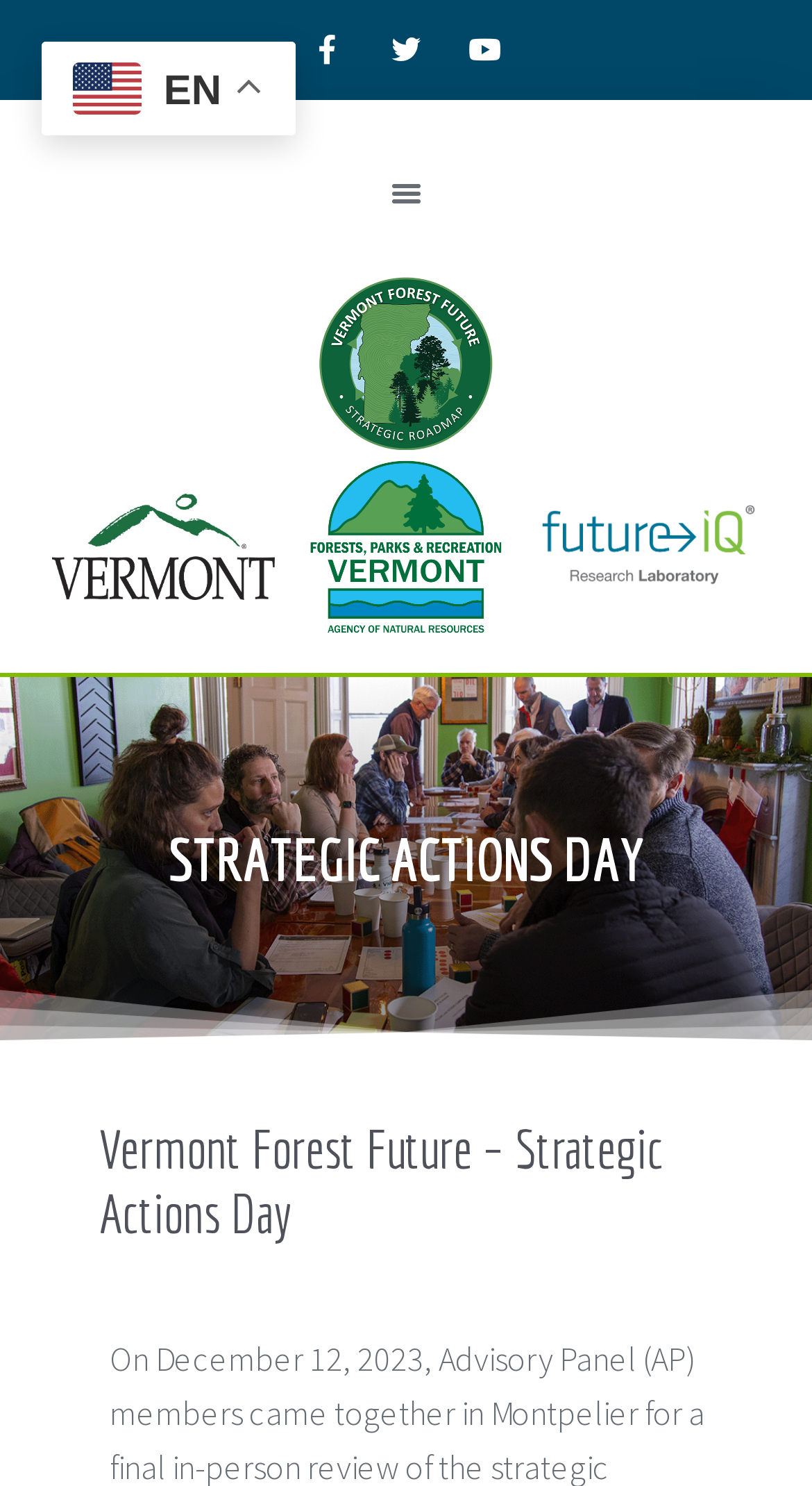Can you locate the main headline on this webpage and provide its text content?

STRATEGIC ACTIONS DAY